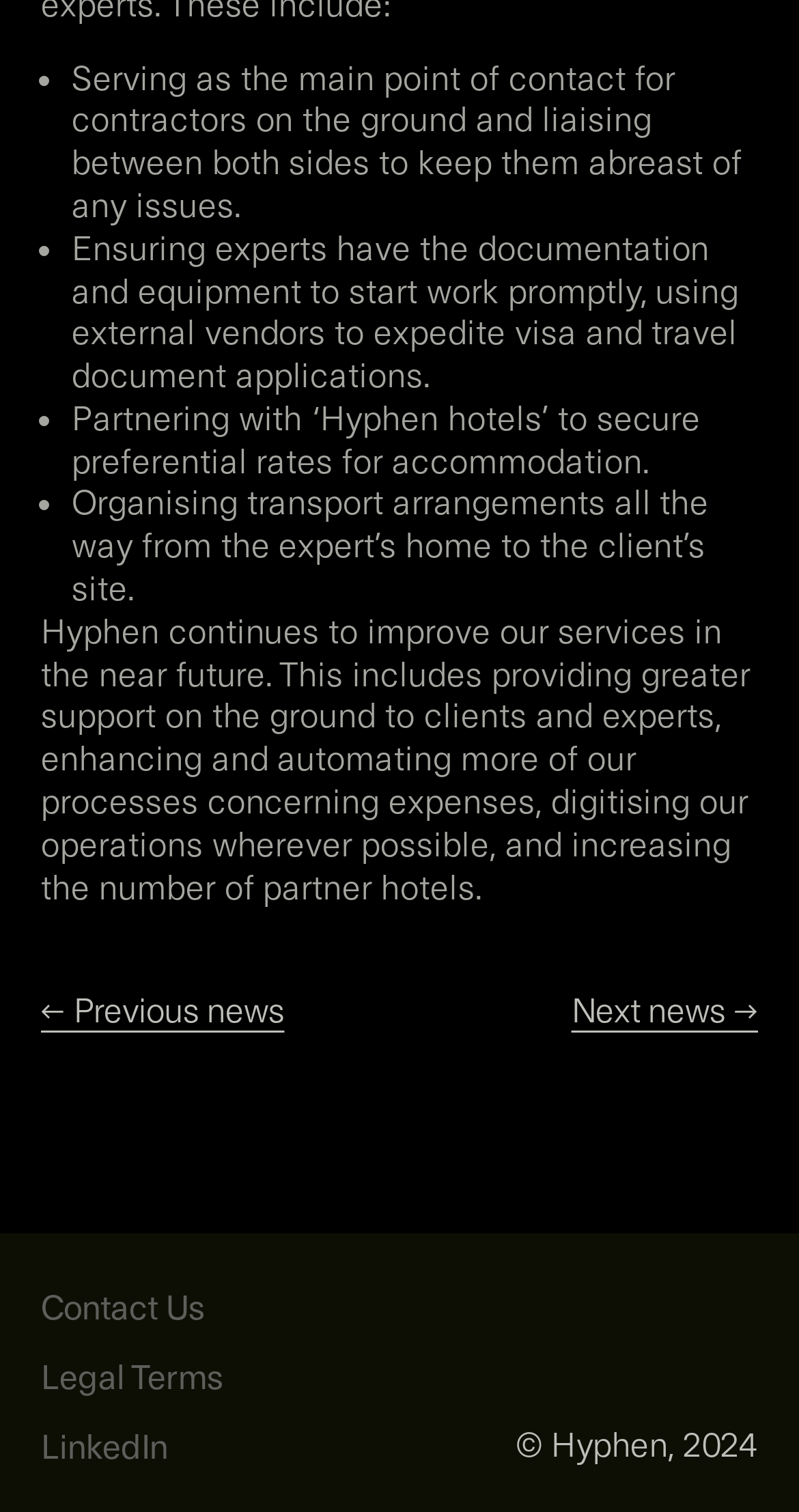Provide a one-word or short-phrase response to the question:
What is the copyright year of Hyphen's website?

2024